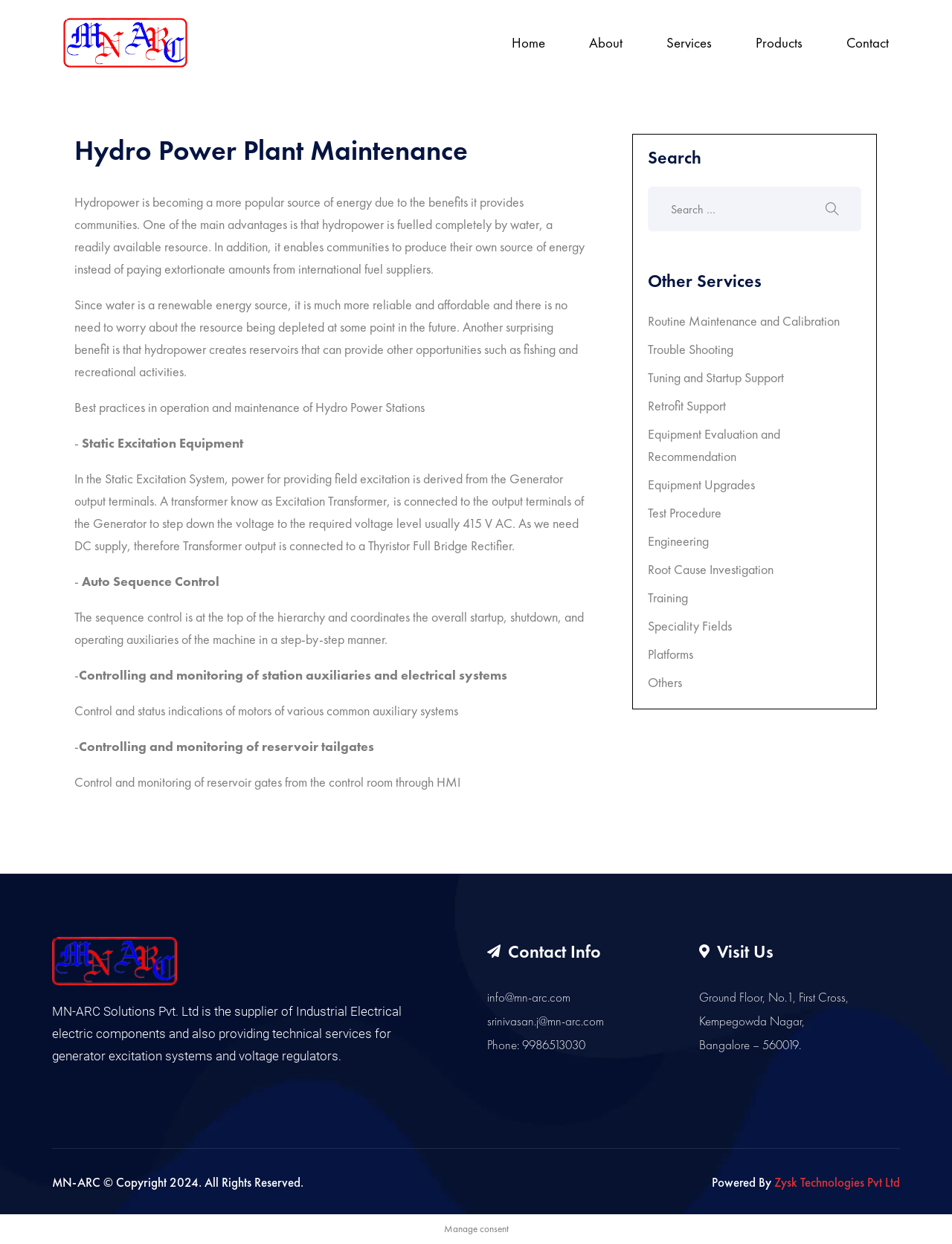Find the bounding box coordinates of the clickable area that will achieve the following instruction: "Search for something".

[0.681, 0.15, 0.905, 0.186]